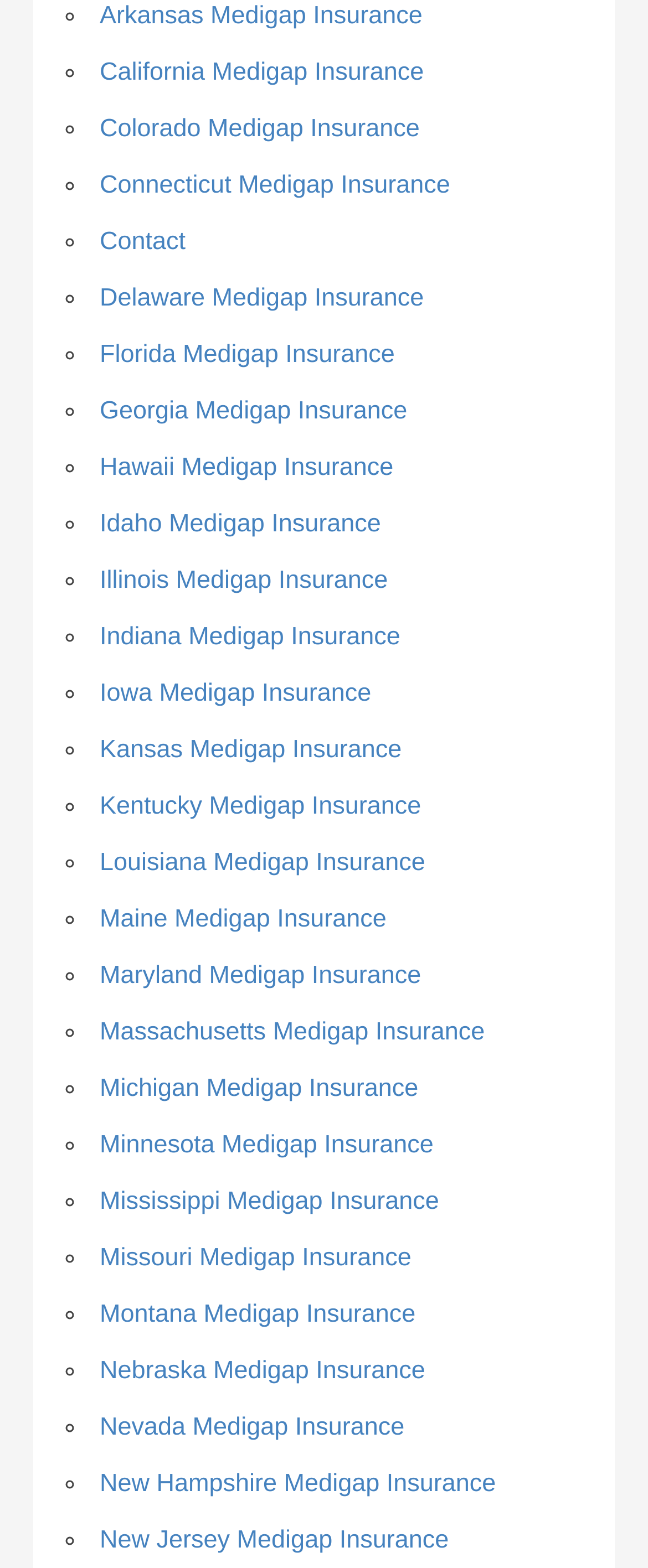Kindly provide the bounding box coordinates of the section you need to click on to fulfill the given instruction: "Contact us".

[0.154, 0.145, 0.286, 0.163]